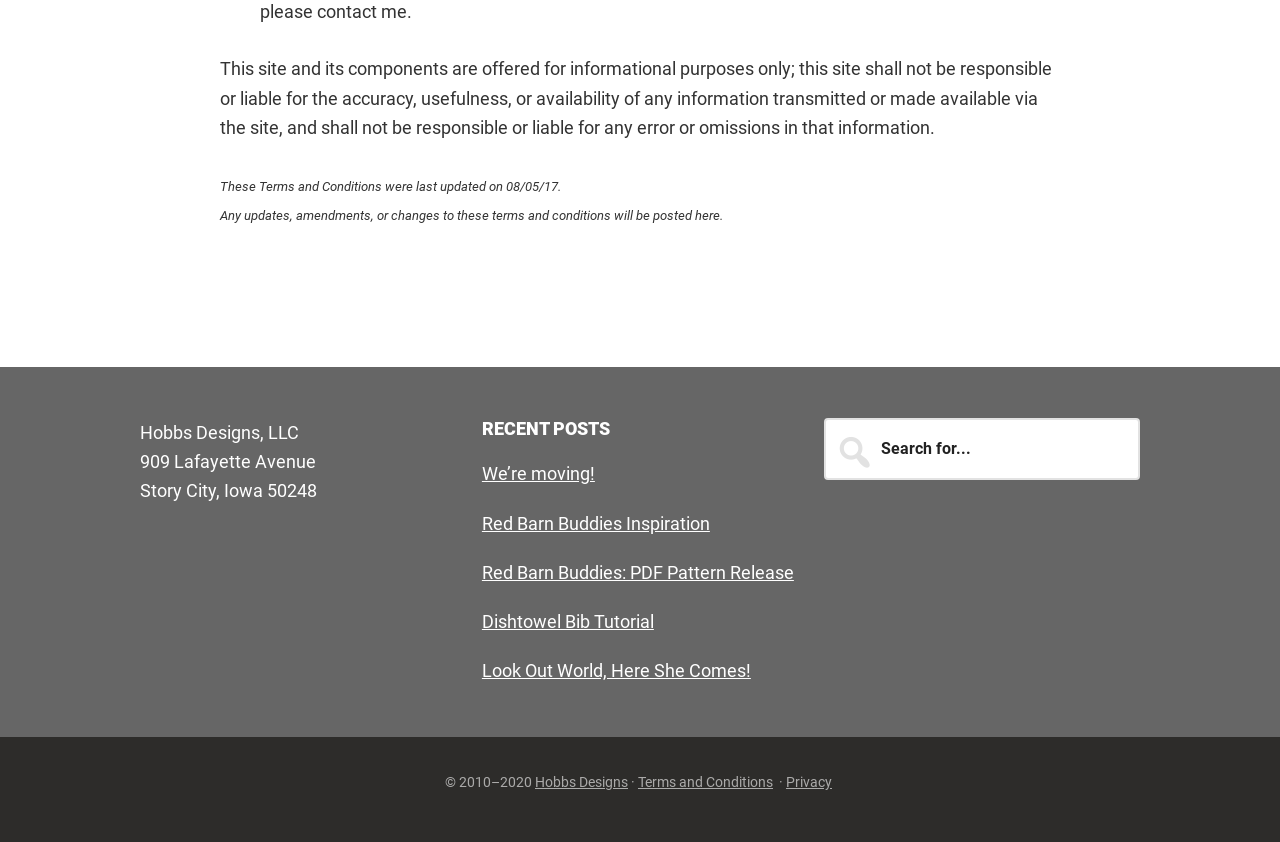Please locate the bounding box coordinates of the element that should be clicked to complete the given instruction: "View the current issue".

None